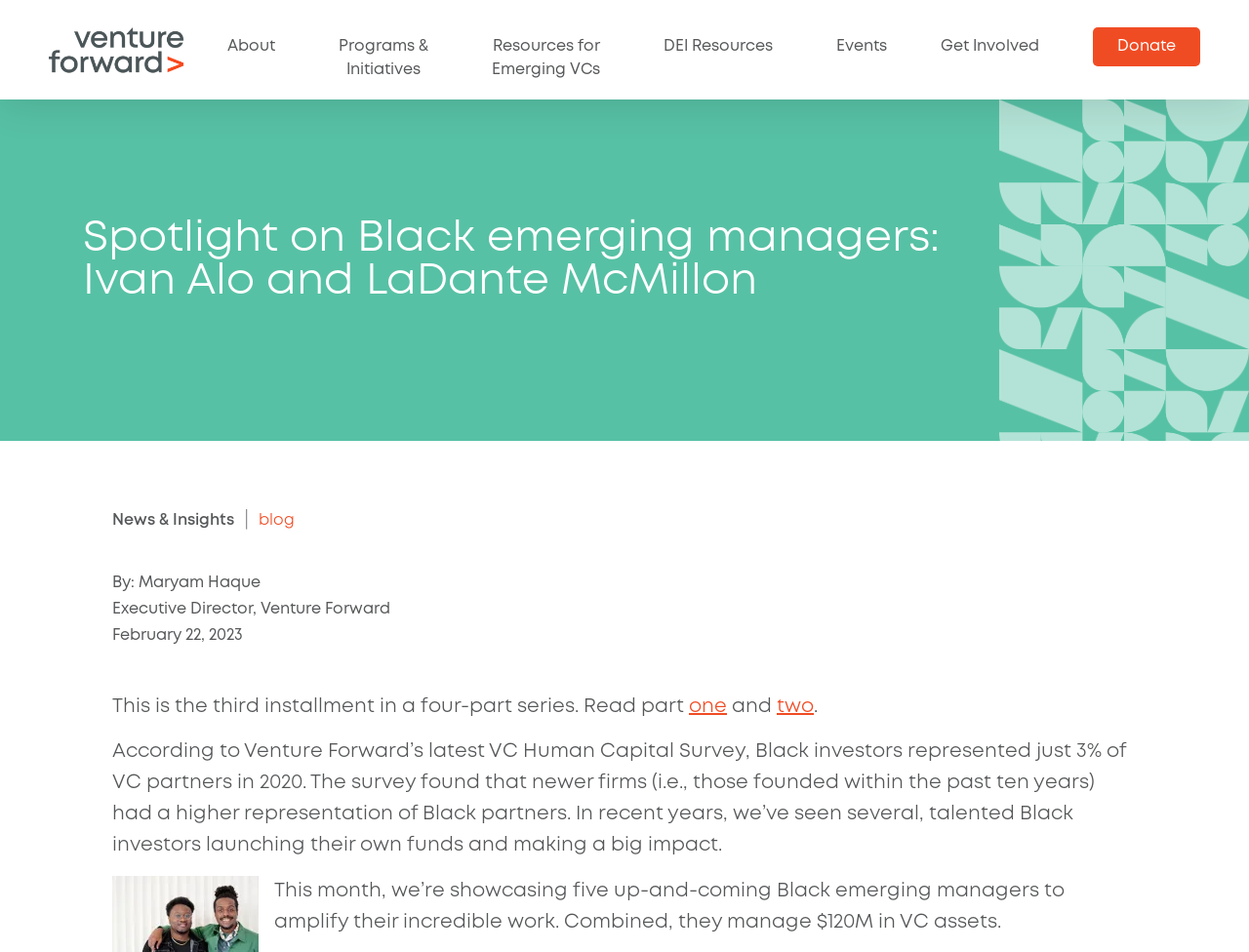Determine and generate the text content of the webpage's headline.

Spotlight on Black emerging managers: Ivan Alo and LaDante McMillon